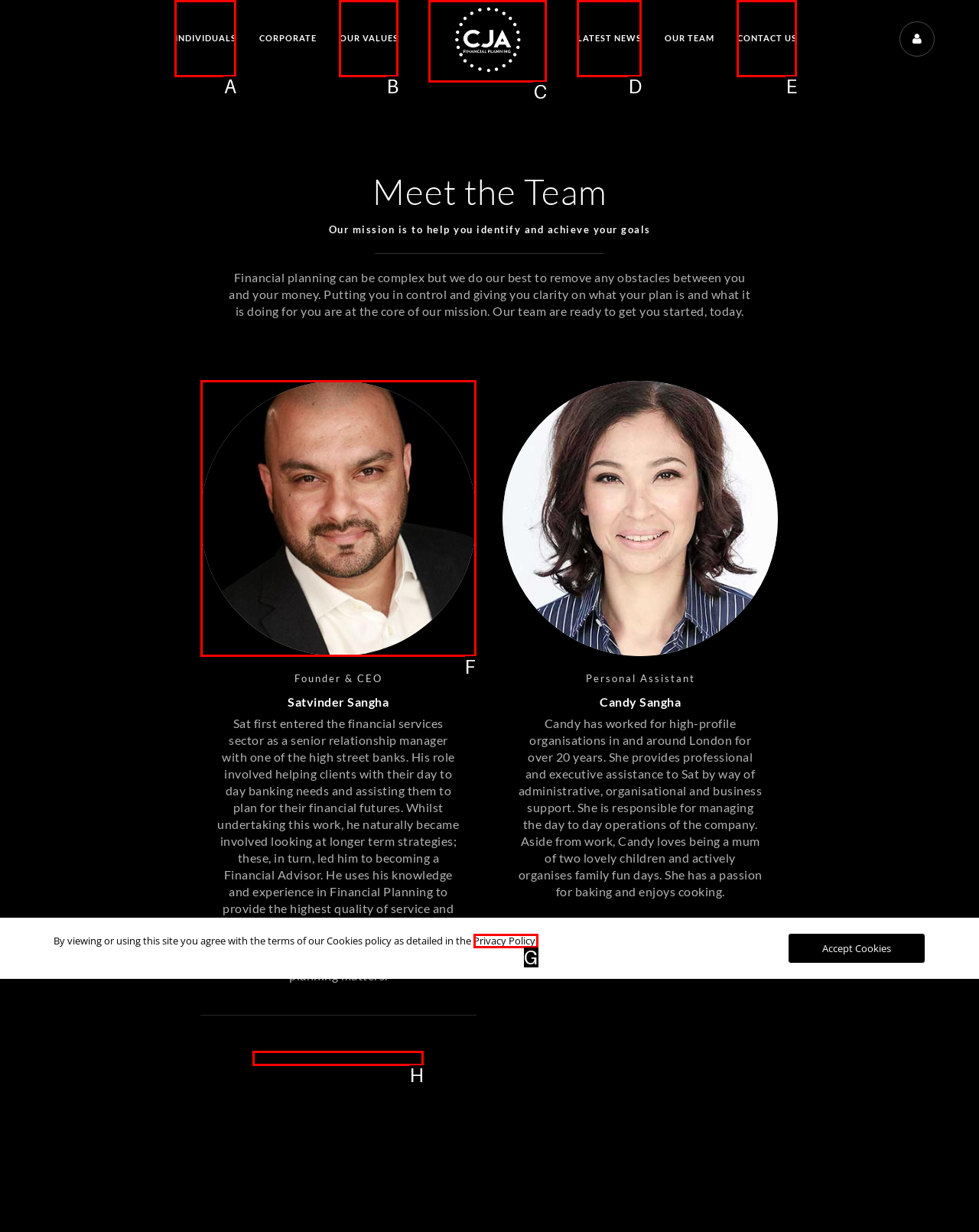Identify the appropriate choice to fulfill this task: View Satvinder Sangha's profile
Respond with the letter corresponding to the correct option.

F